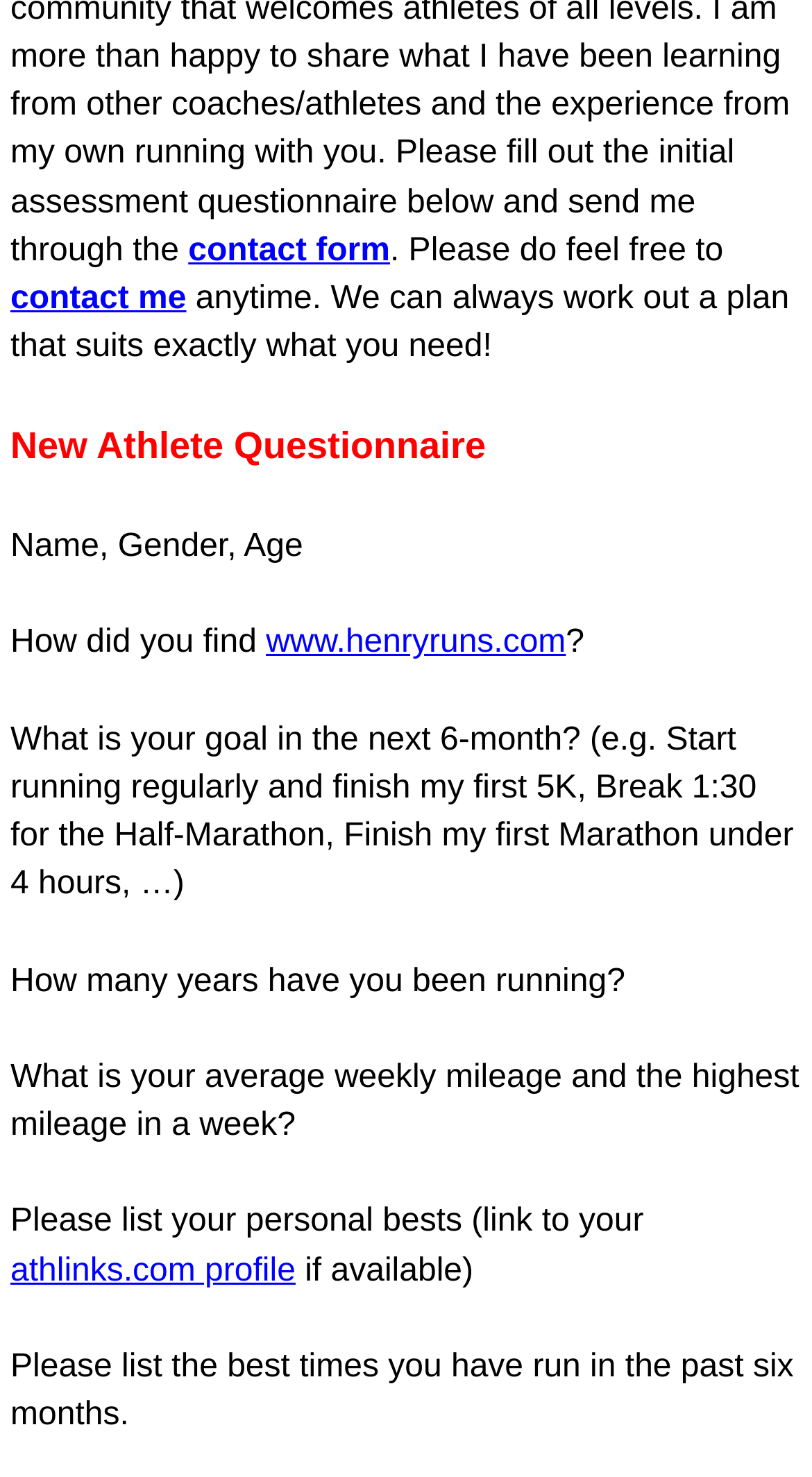What is the questionnaire about?
Identify the answer in the screenshot and reply with a single word or phrase.

Athlete information